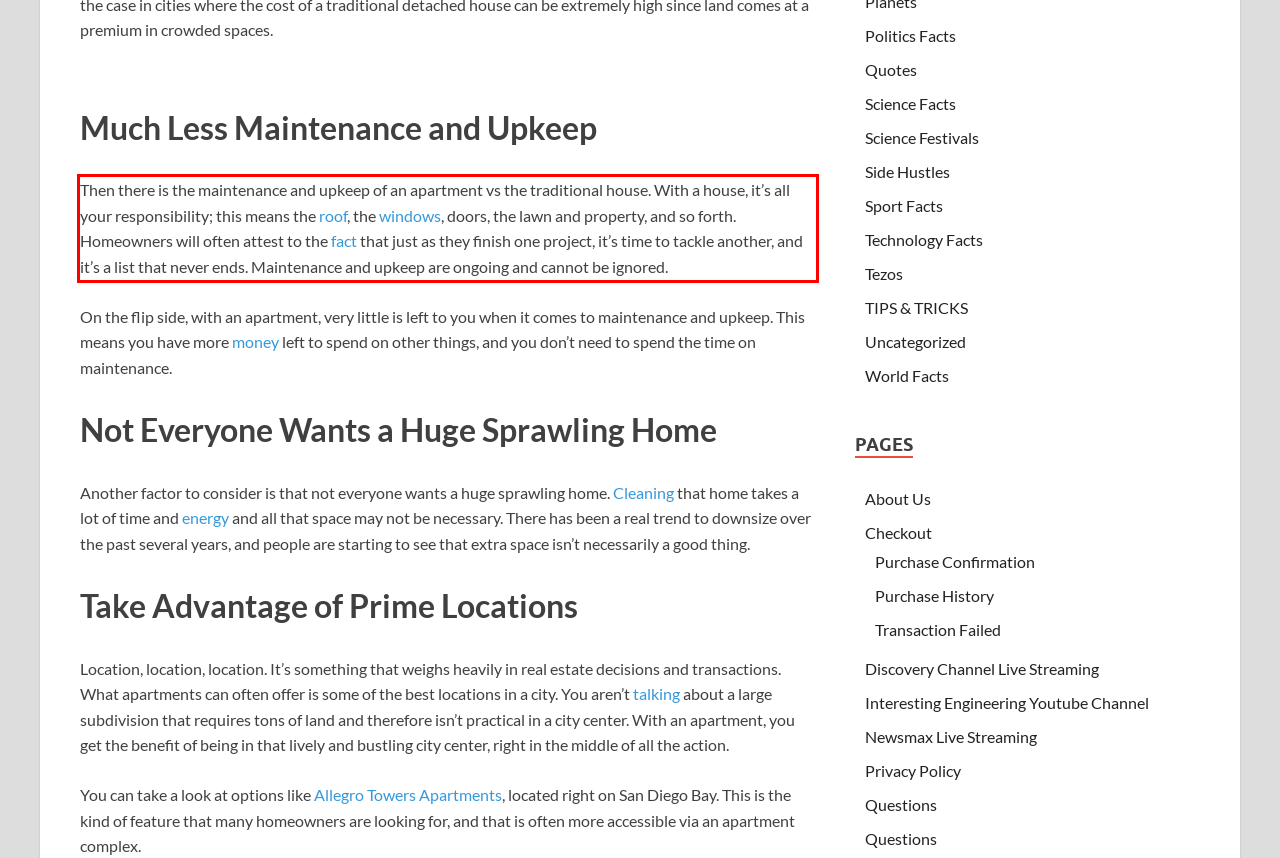You are given a screenshot showing a webpage with a red bounding box. Perform OCR to capture the text within the red bounding box.

Then there is the maintenance and upkeep of an apartment vs the traditional house. With a house, it’s all your responsibility; this means the roof, the windows, doors, the lawn and property, and so forth. Homeowners will often attest to the fact that just as they finish one project, it’s time to tackle another, and it’s a list that never ends. Maintenance and upkeep are ongoing and cannot be ignored.